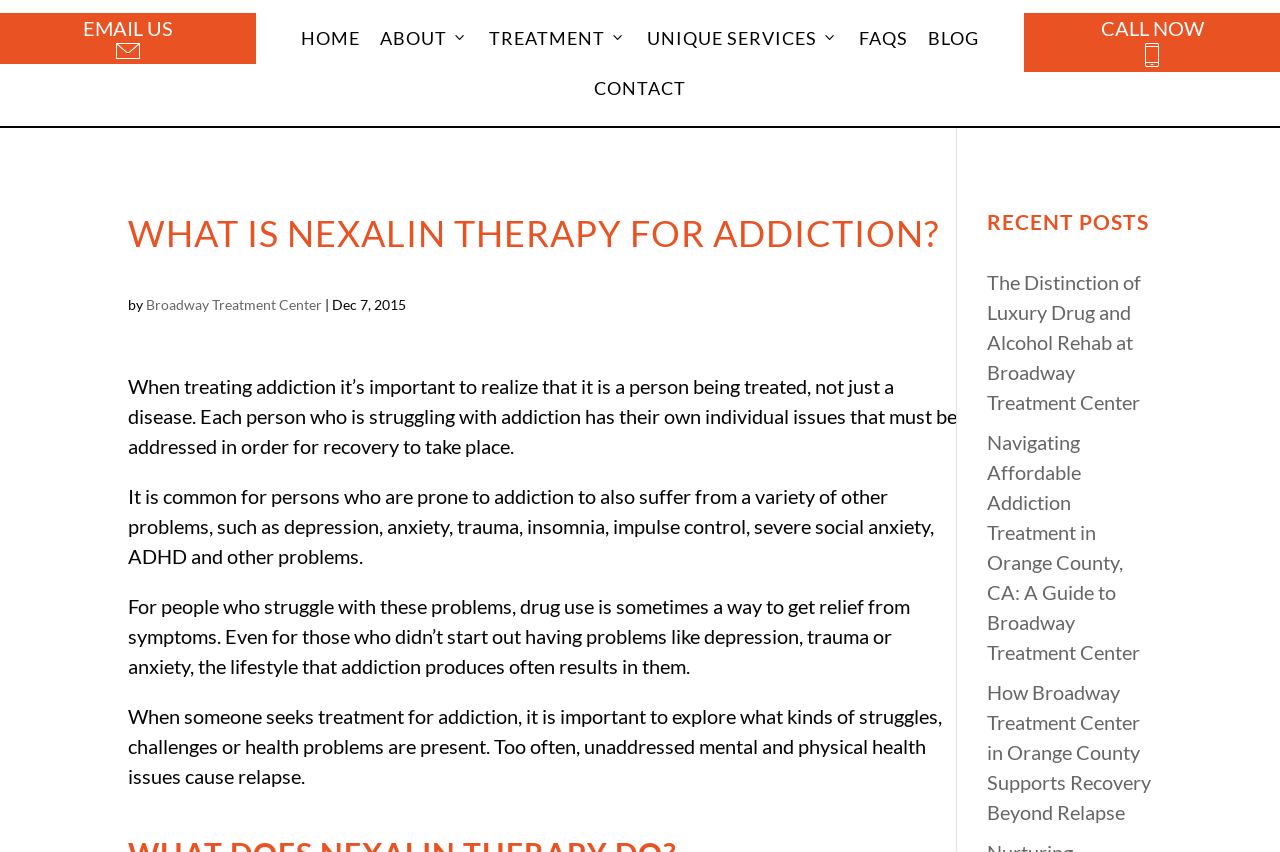Kindly provide the bounding box coordinates of the section you need to click on to fulfill the given instruction: "Read about the Amundsen-Scott South Pole Station".

None